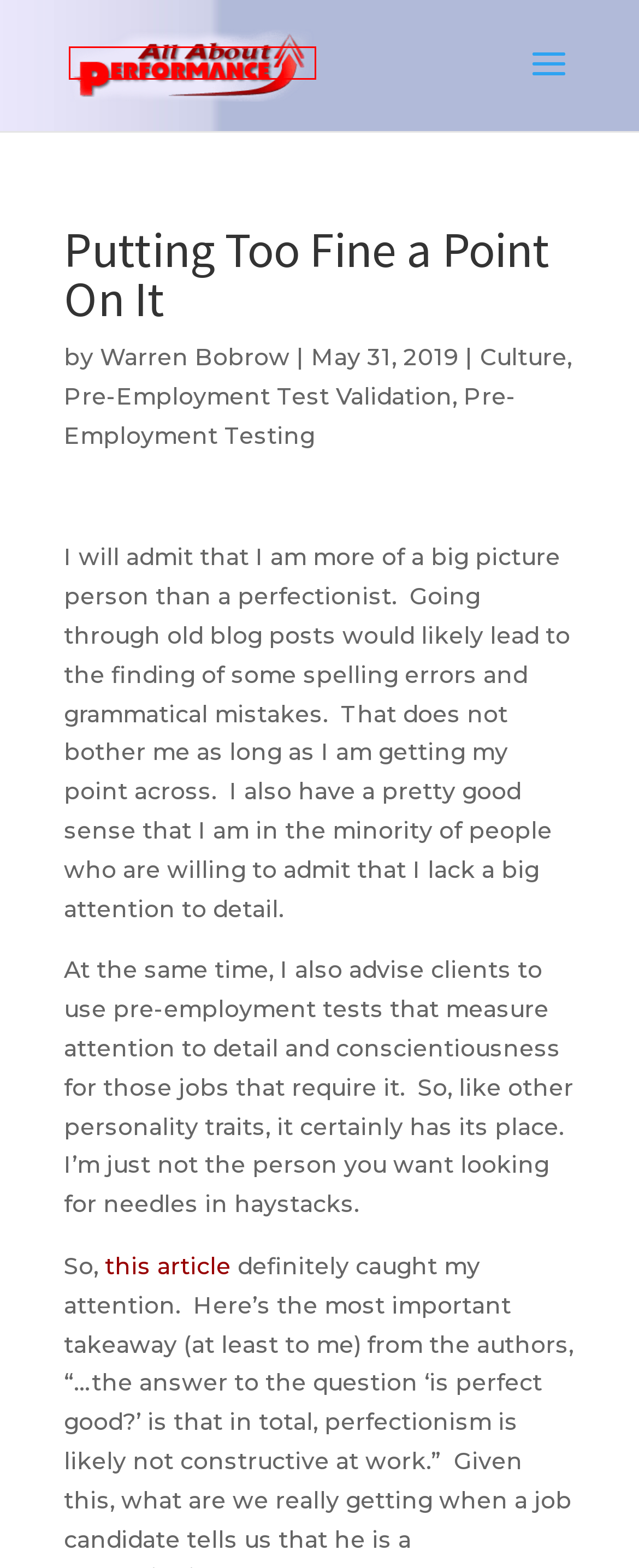Given a screenshot of a webpage with a red bounding box highlighting a UI element, determine which webpage description best matches the new webpage that appears after clicking the highlighted element. Here are the candidates:
A. Faculty and Staff Directory
B. Pre-Employment Test Validation | allaboutperformance.biz
C. allaboutperformance.biz | Helping companies hire, promote, and develop top talent.
D. Pre-Employment Testing | allaboutperformance.biz
E. Warren Bobrow | allaboutperformance.biz
F. Selecting the Go-Getters | allaboutperformance.biz
G. Culture | allaboutperformance.biz
H. Web and Mobile Development, Managed Cloud Hosting

C